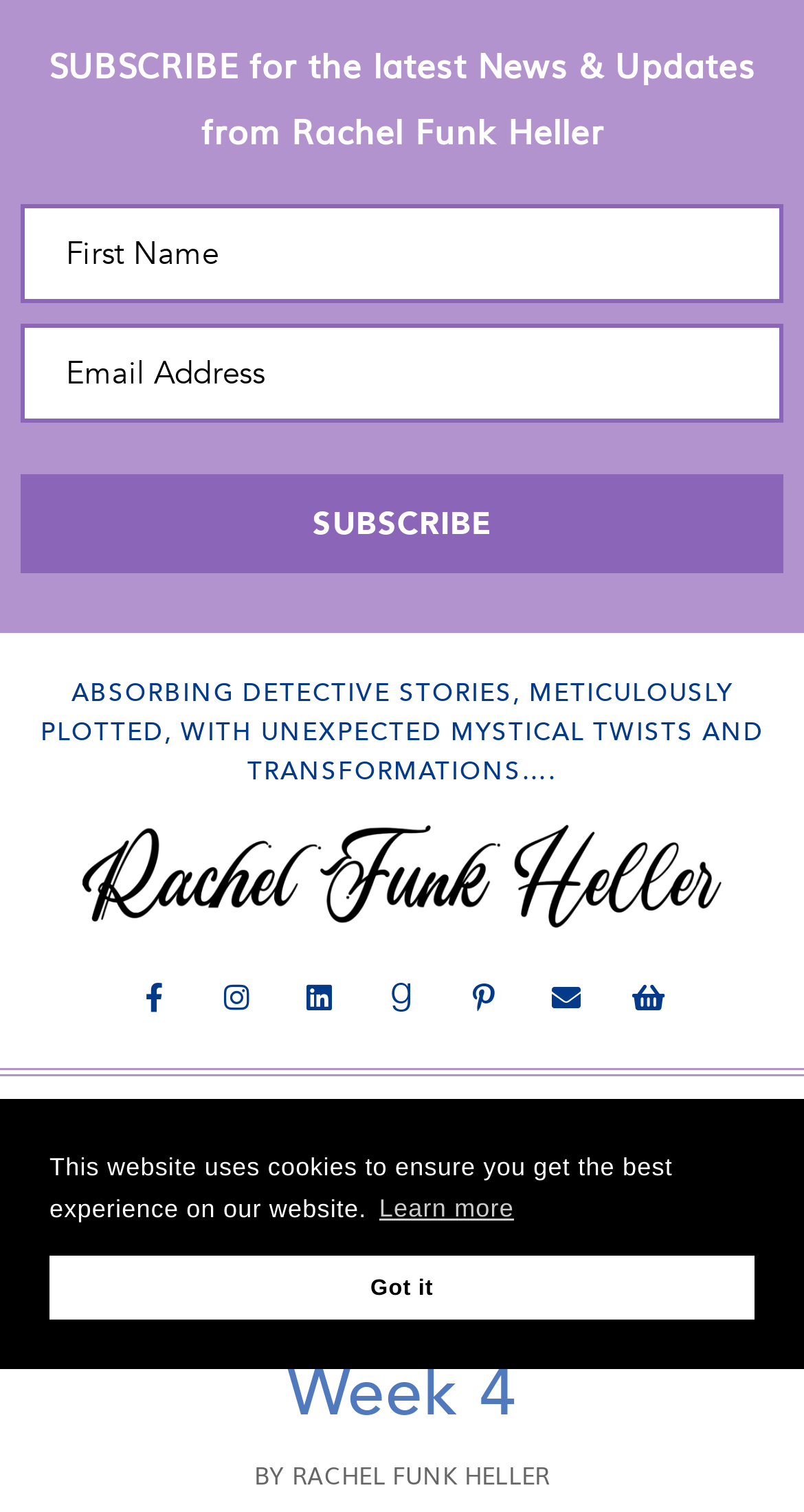Locate the bounding box coordinates of the element that should be clicked to execute the following instruction: "Visit Facebook page".

[0.156, 0.641, 0.228, 0.679]